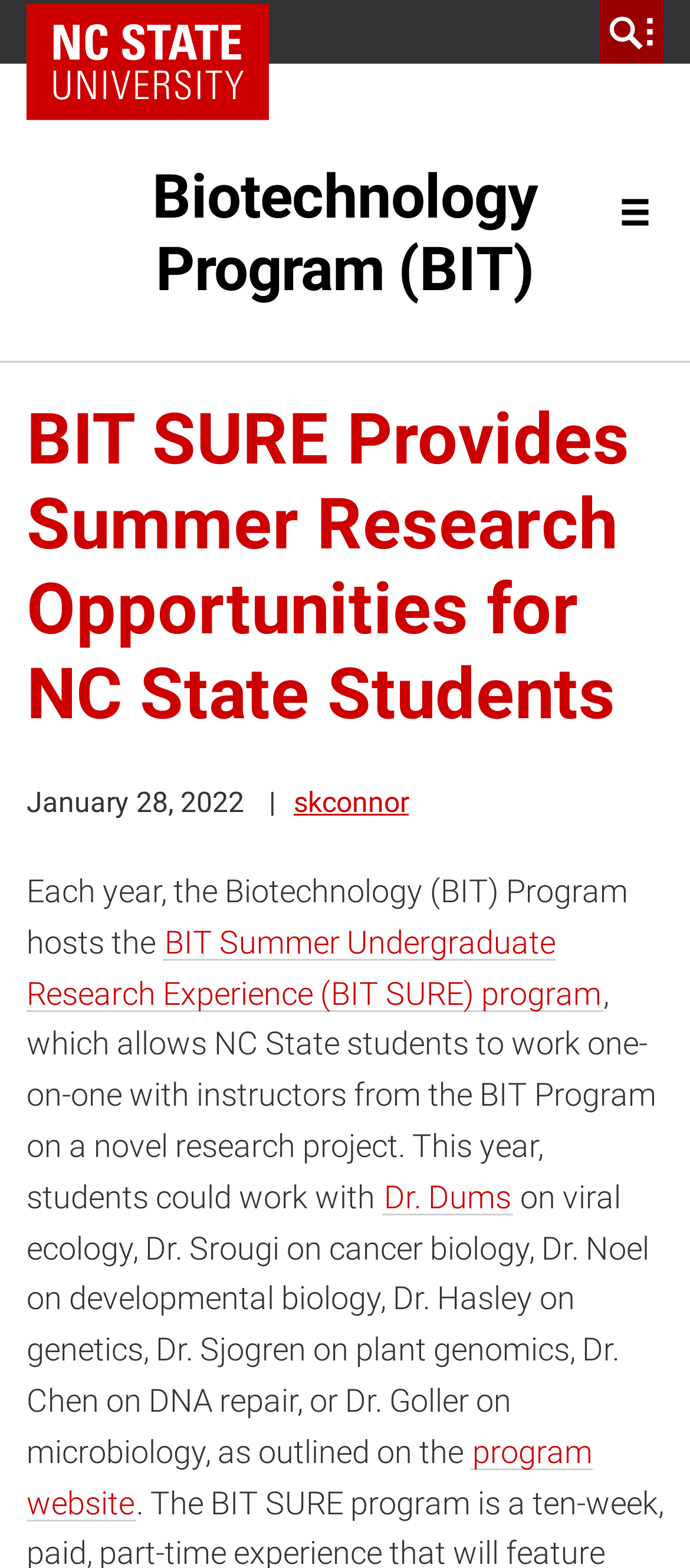Using the given element description, provide the bounding box coordinates (top-left x, top-left y, bottom-right x, bottom-right y) for the corresponding UI element in the screenshot: program website

[0.038, 0.914, 0.859, 0.97]